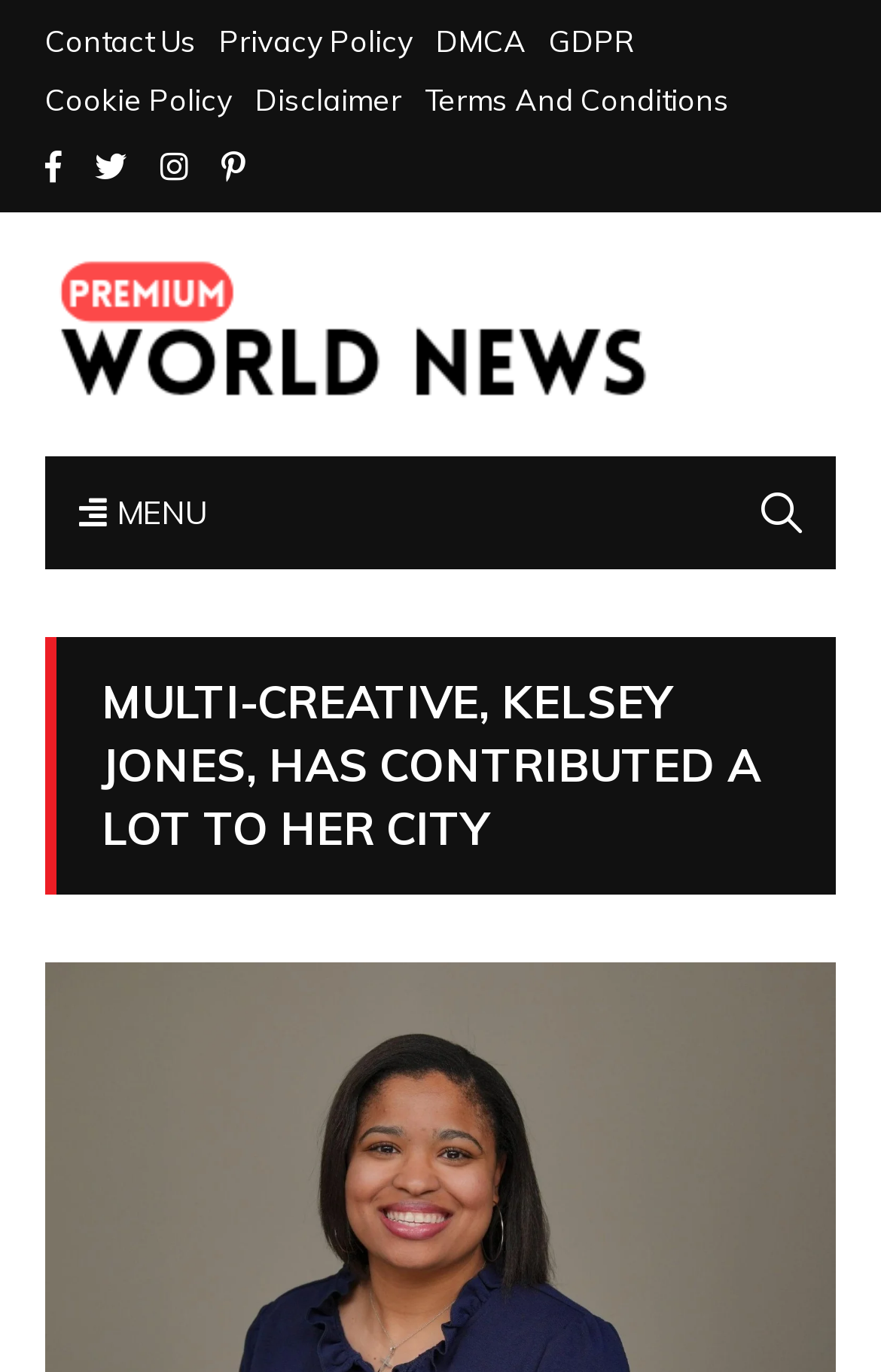Use a single word or phrase to answer this question: 
What is the name of the creative force?

Kelsey Jones